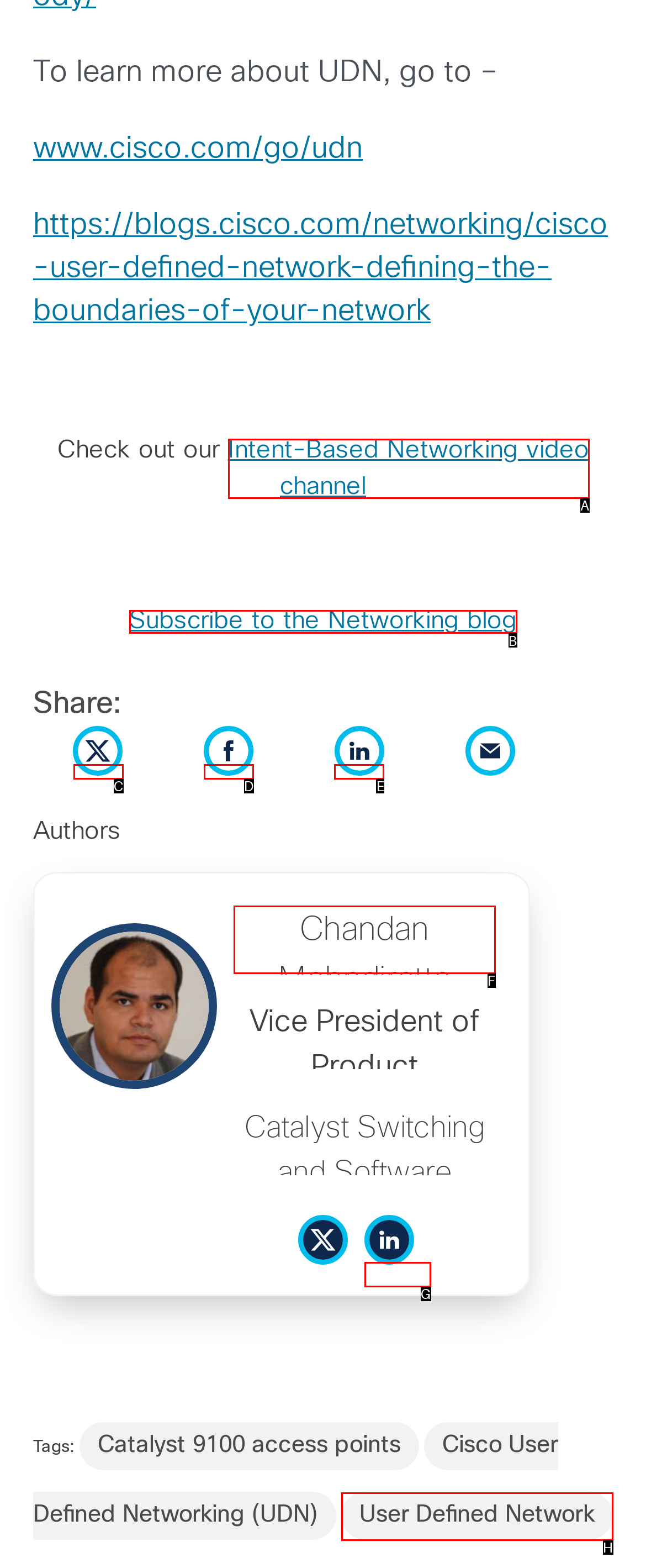Tell me which one HTML element I should click to complete the following instruction: Read about Uk vpn username and password
Answer with the option's letter from the given choices directly.

None